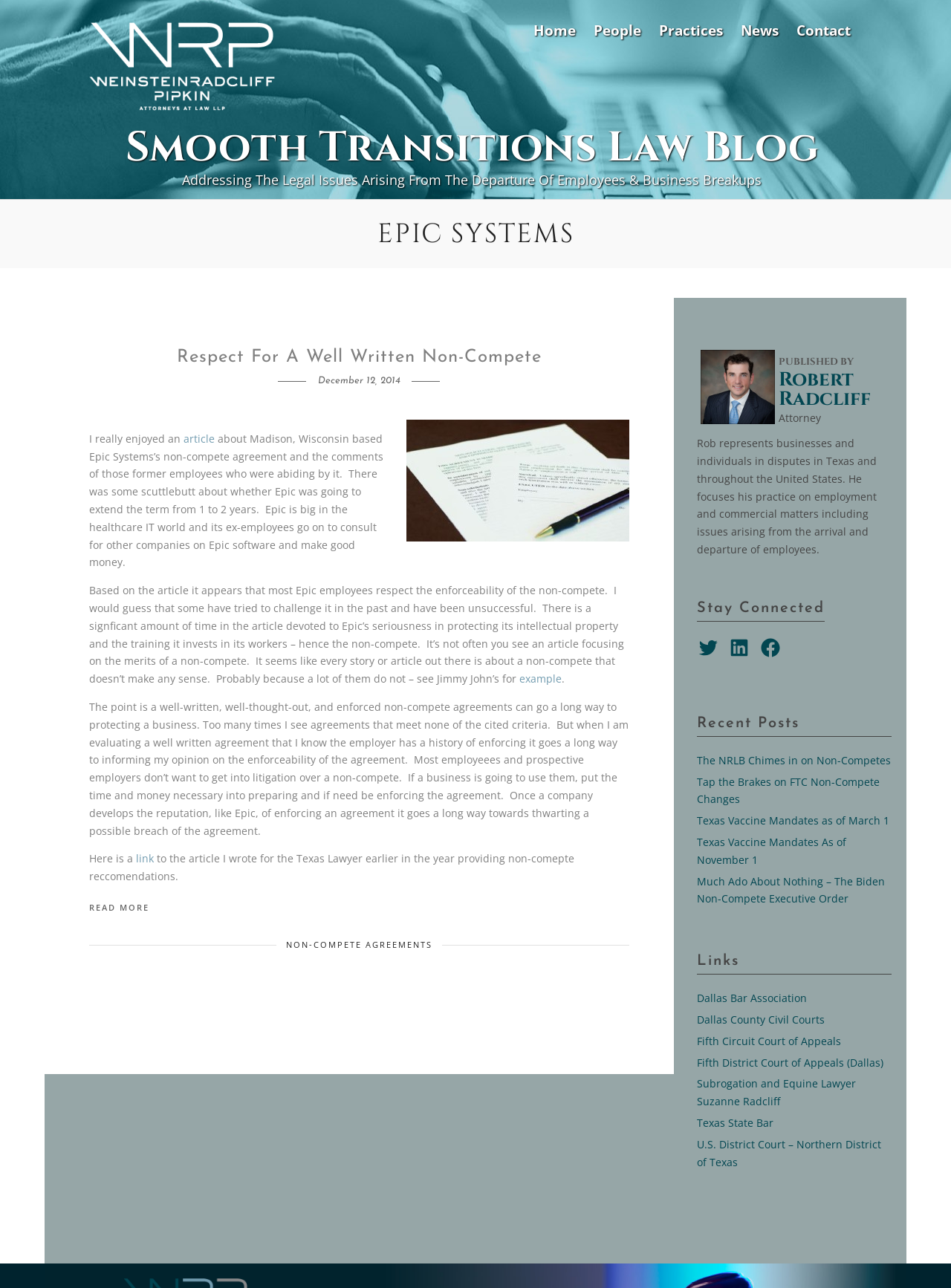Please identify the bounding box coordinates of the element I need to click to follow this instruction: "Read more about the blog post".

[0.094, 0.7, 0.157, 0.71]